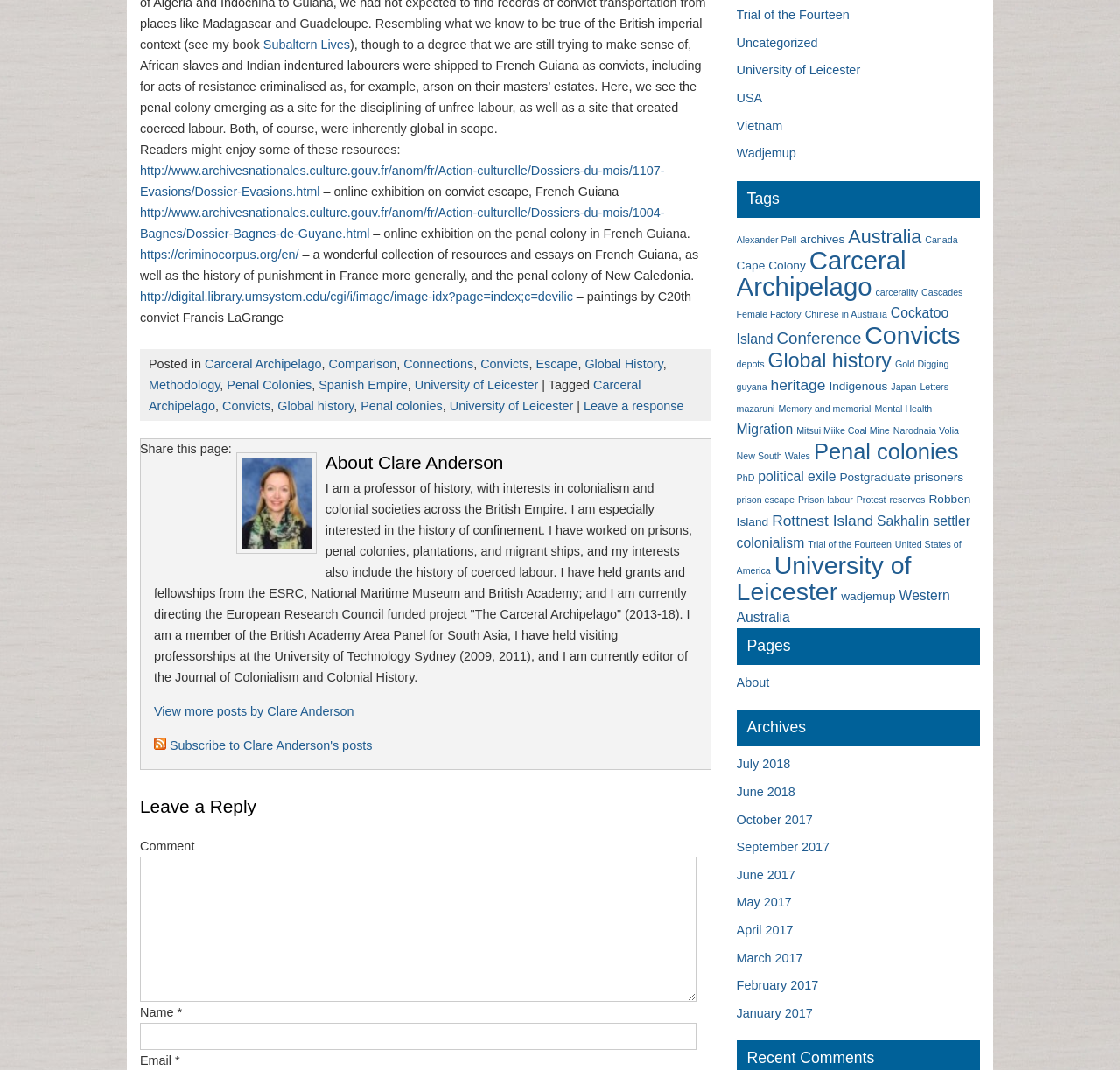Can you give a comprehensive explanation to the question given the content of the image?
How many items are tagged with 'Carceral Archipelago'?

The link 'Carceral Archipelago (25 items)' suggests that there are 25 items tagged with 'Carceral Archipelago'.